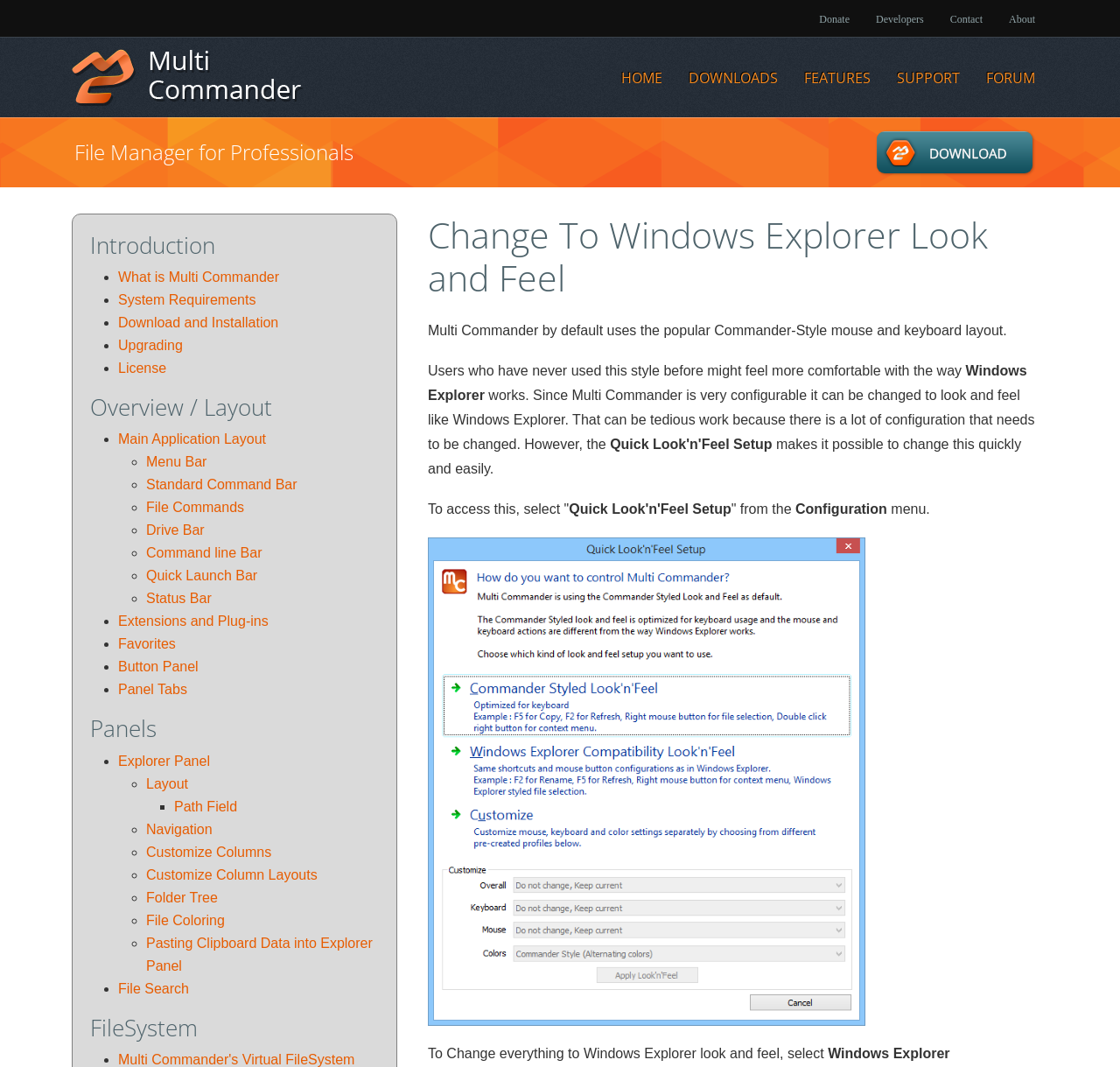Please locate the bounding box coordinates of the element that needs to be clicked to achieve the following instruction: "Explore the File Manager for Professionals". The coordinates should be four float numbers between 0 and 1, i.e., [left, top, right, bottom].

[0.066, 0.131, 0.316, 0.155]